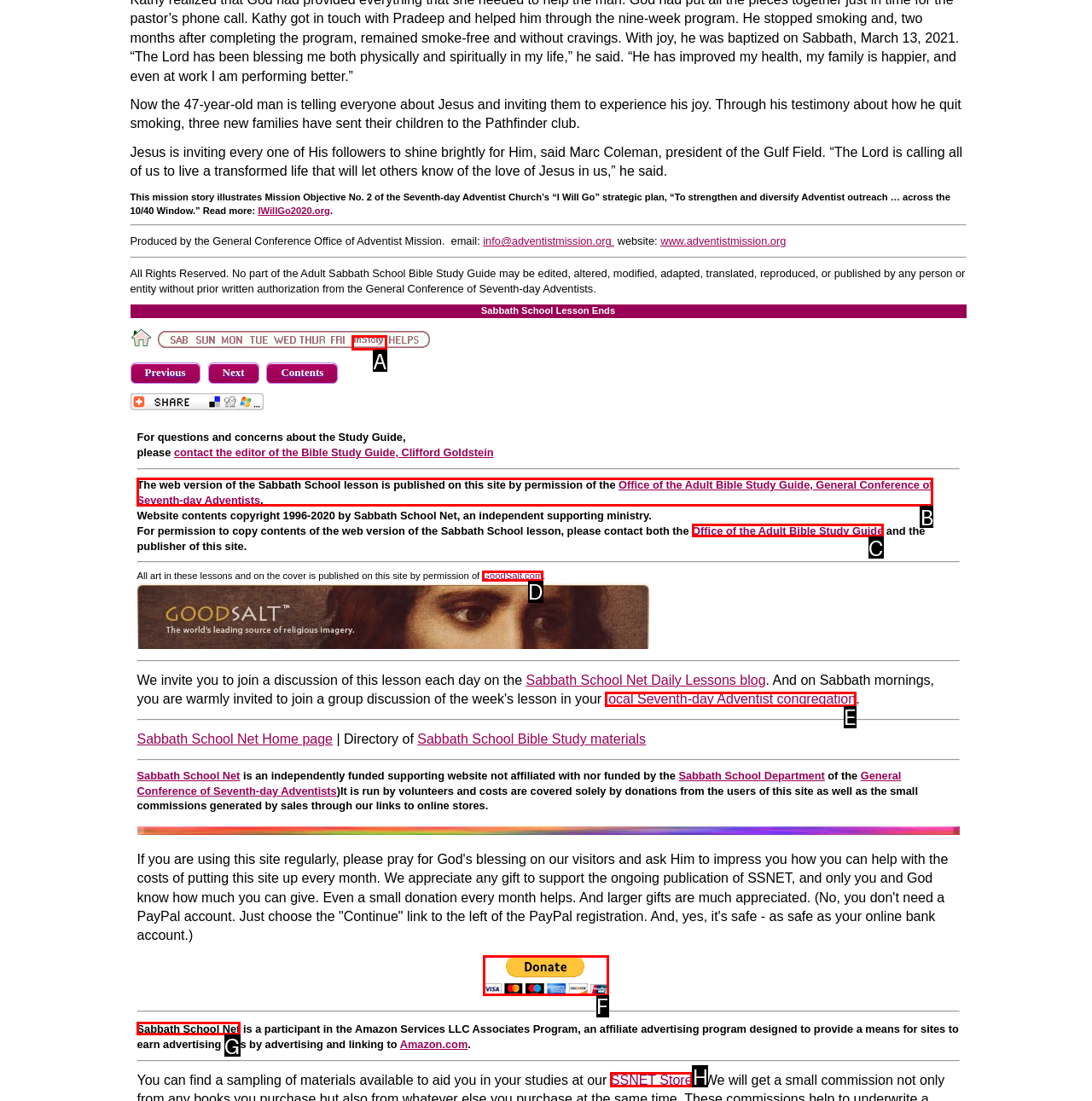Identify the HTML element that corresponds to the following description: SSNET Store. Provide the letter of the correct option from the presented choices.

H